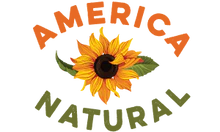What color is the font of 'AMERICA'?
Using the visual information from the image, give a one-word or short-phrase answer.

Orange